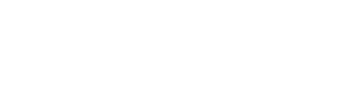Please provide a short answer using a single word or phrase for the question:
What is the theme of the badges or awards depicted in the image?

Educational excellence and community engagement